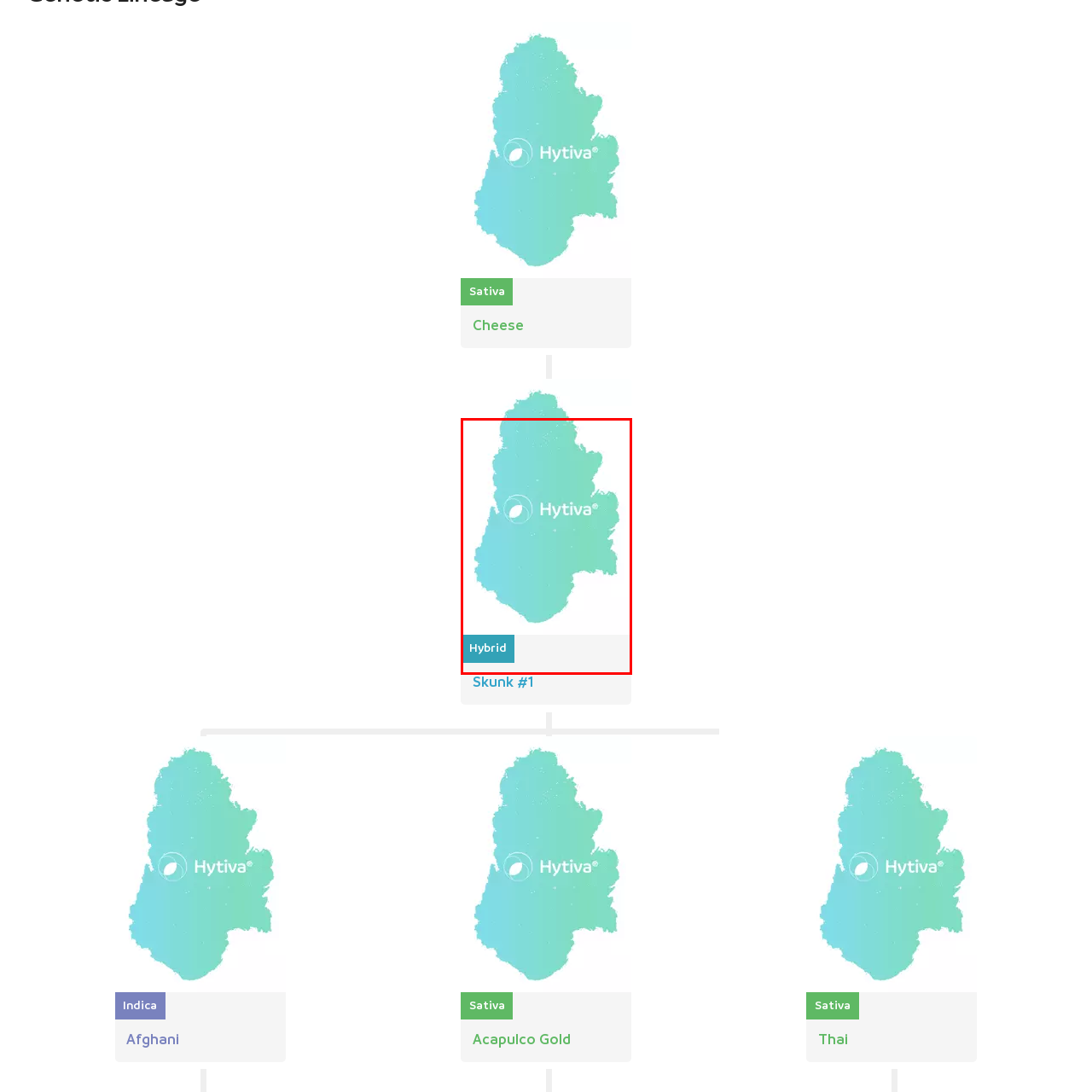Generate a thorough description of the part of the image enclosed by the red boundary.

The image features a stylized representation of a cannabis strain with a soft, gradient color palette transitioning from light blue to green. At the center, prominently displayed, is the "Hytiva" logo, symbolizing the brand associated with various cannabis strains. Below the logo is a label indicating "Hybrid," which categorizes the strain type as a balanced blend of both sativa and indica characteristics. This graphic design likely aims to convey the modern and approachable image of Hytiva, appealing to cannabis consumers interested in a hybrid strain experience. The overall aesthetic is clean and contemporary, aligning with the branding of cannabis products.